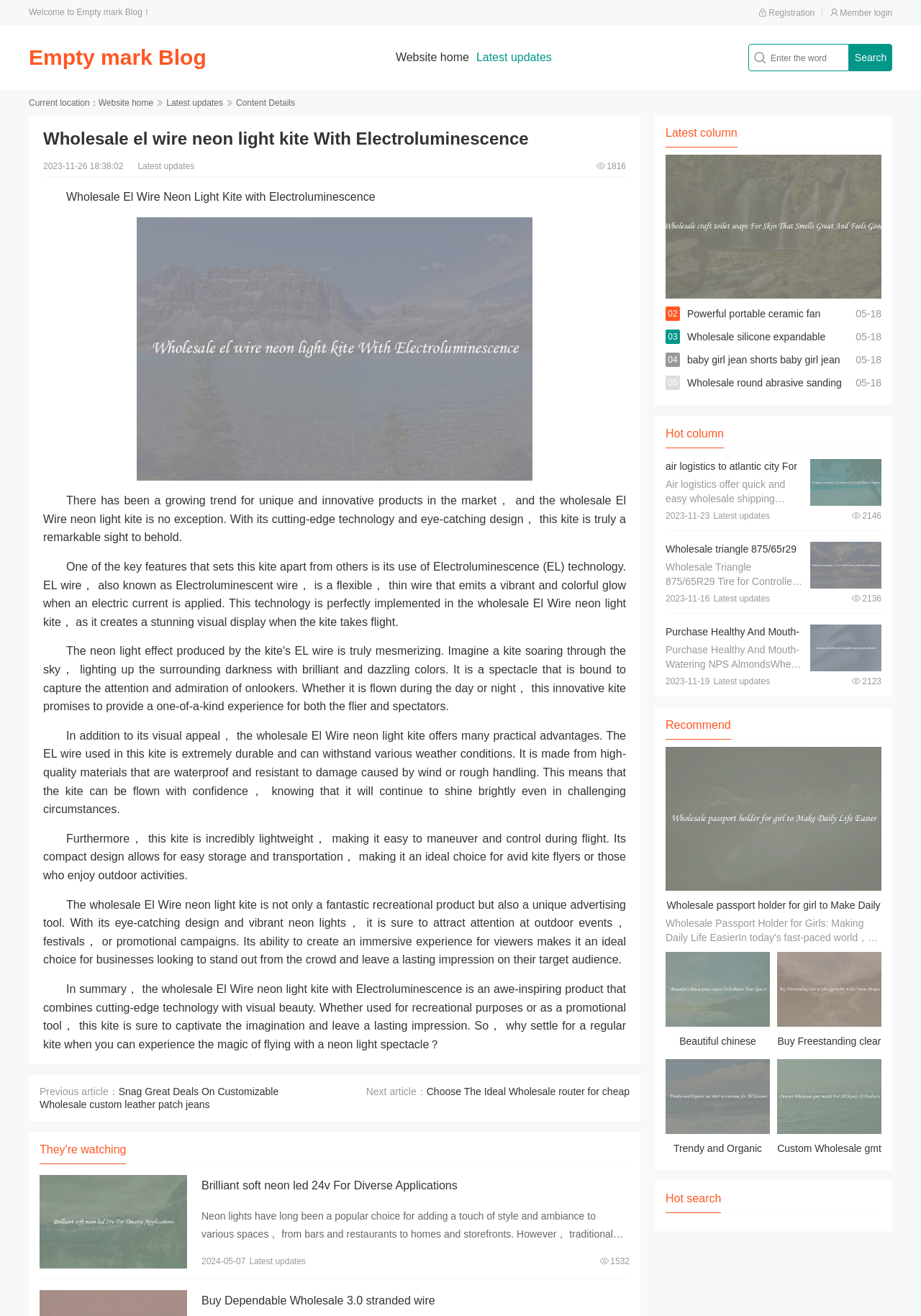Use one word or a short phrase to answer the question provided: 
What is the purpose of the kite besides recreational use?

Advertising tool